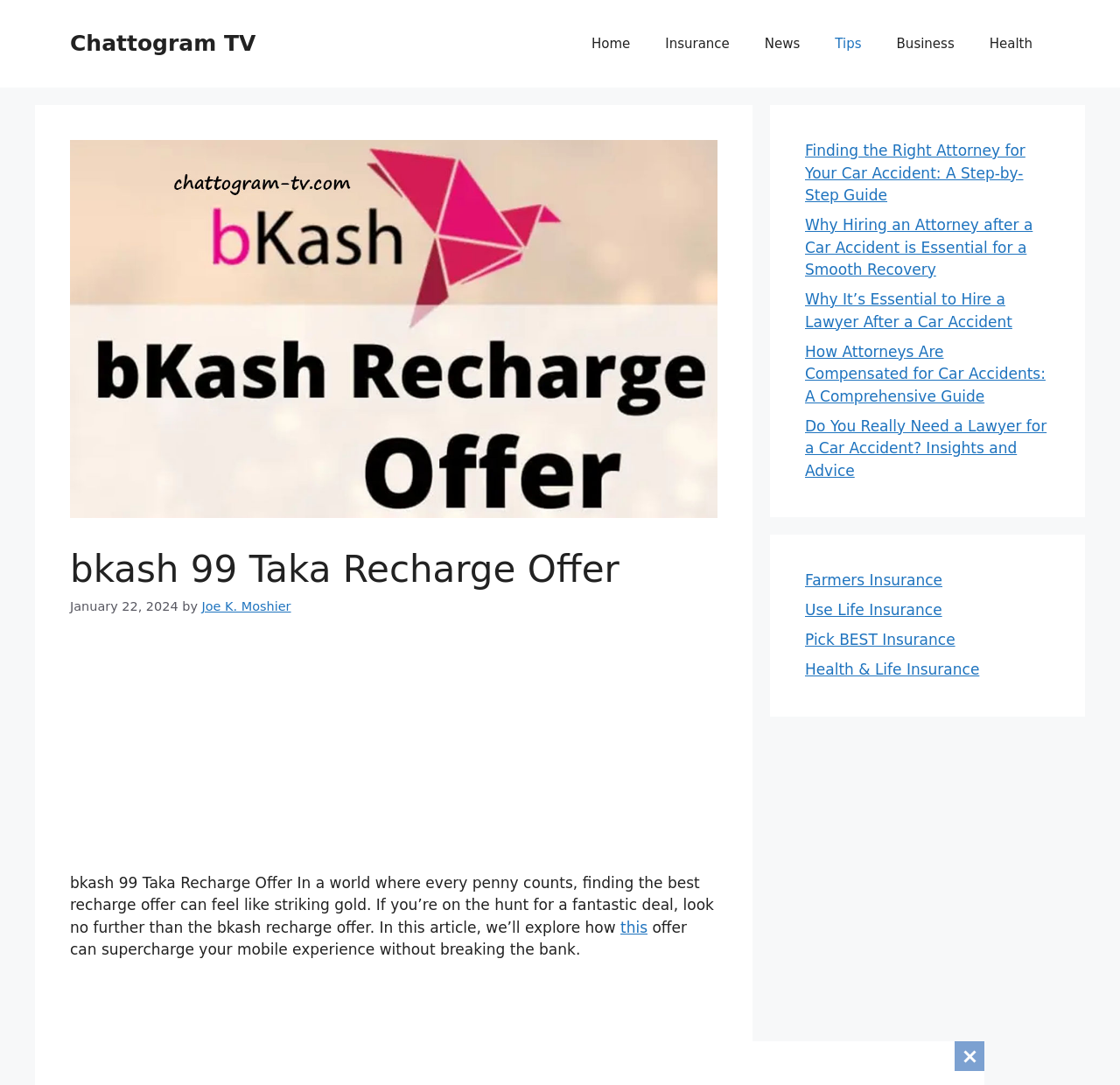What is the topic of the article?
Please describe in detail the information shown in the image to answer the question.

I found the answer by reading the introduction of the article, which talks about finding the best recharge offer and how the bkash recharge offer can supercharge your mobile experience.